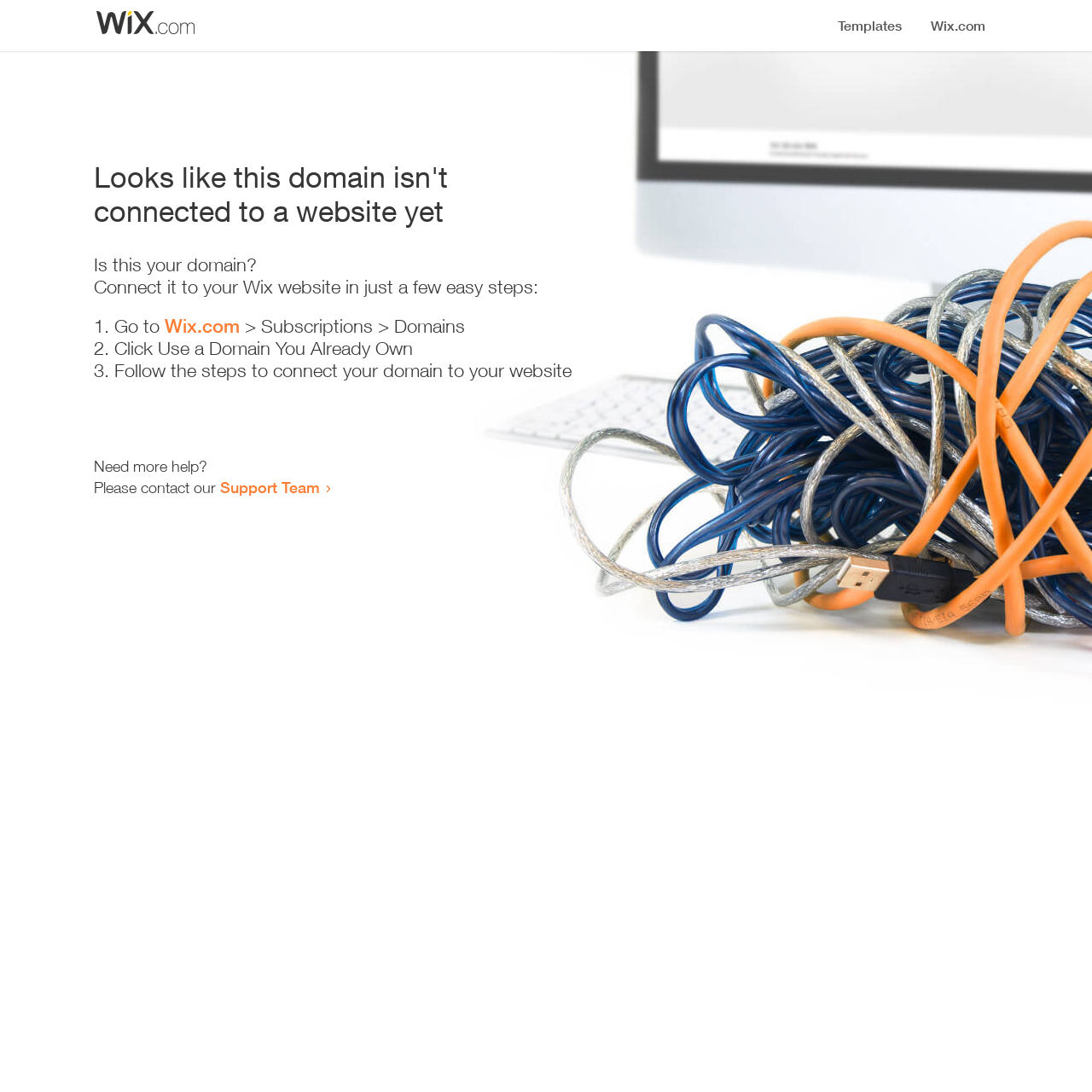Extract the bounding box coordinates for the described element: "Support Team". The coordinates should be represented as four float numbers between 0 and 1: [left, top, right, bottom].

[0.202, 0.438, 0.293, 0.455]